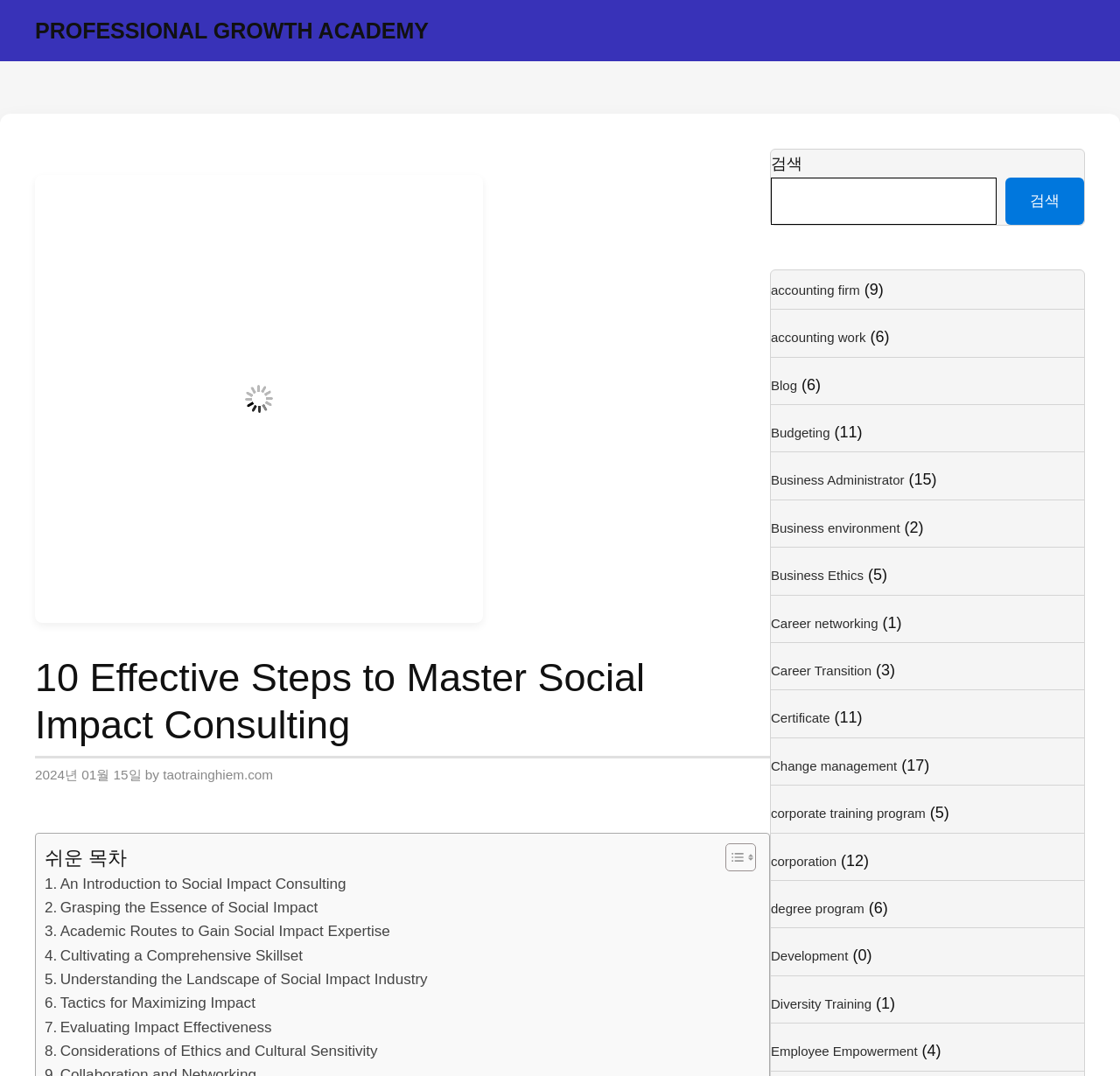Please determine and provide the text content of the webpage's heading.

10 Effective Steps to Master Social Impact Consulting